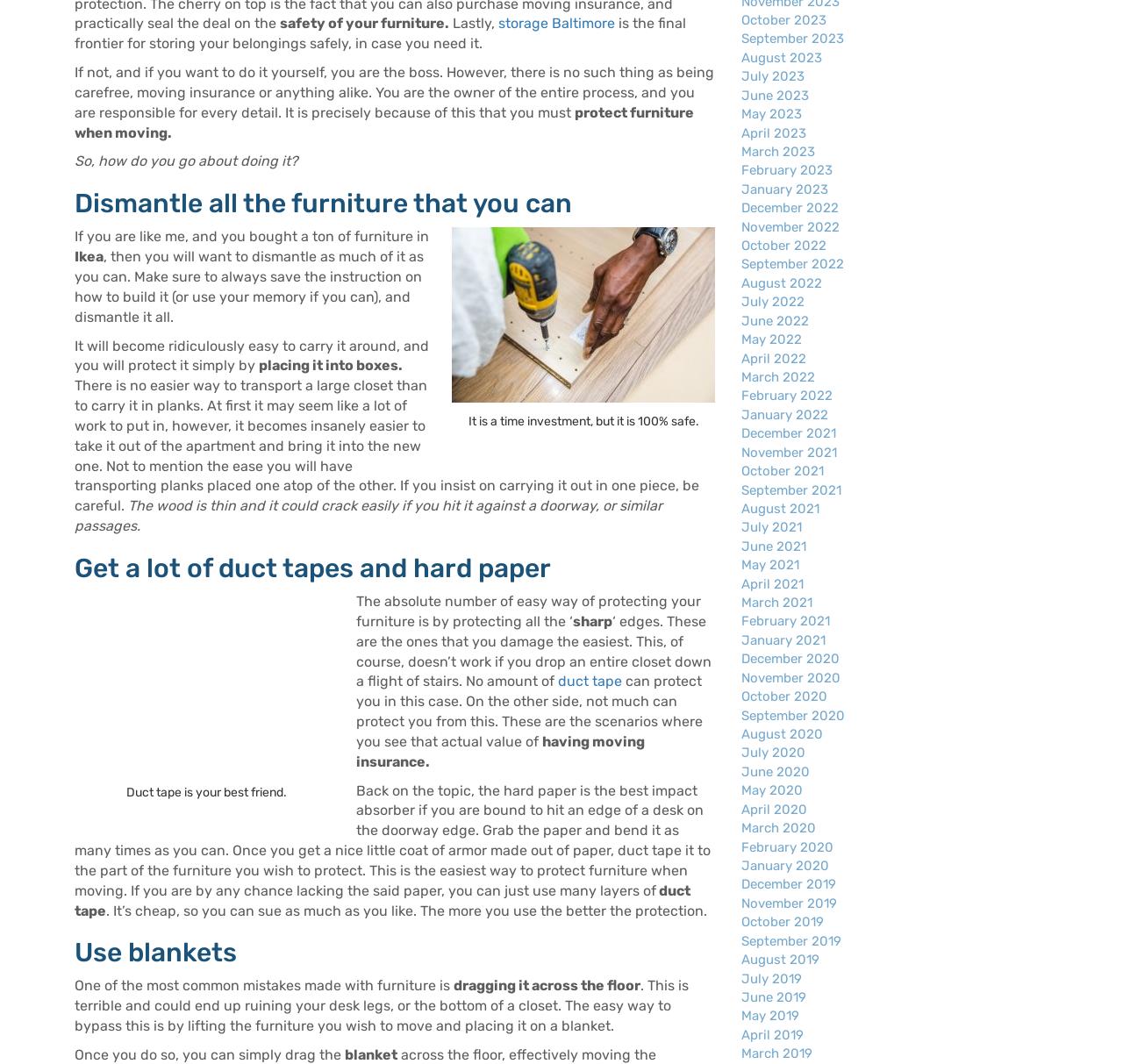Locate the bounding box coordinates of the clickable element to fulfill the following instruction: "click on 'storage Baltimore'". Provide the coordinates as four float numbers between 0 and 1 in the format [left, top, right, bottom].

[0.444, 0.014, 0.548, 0.03]